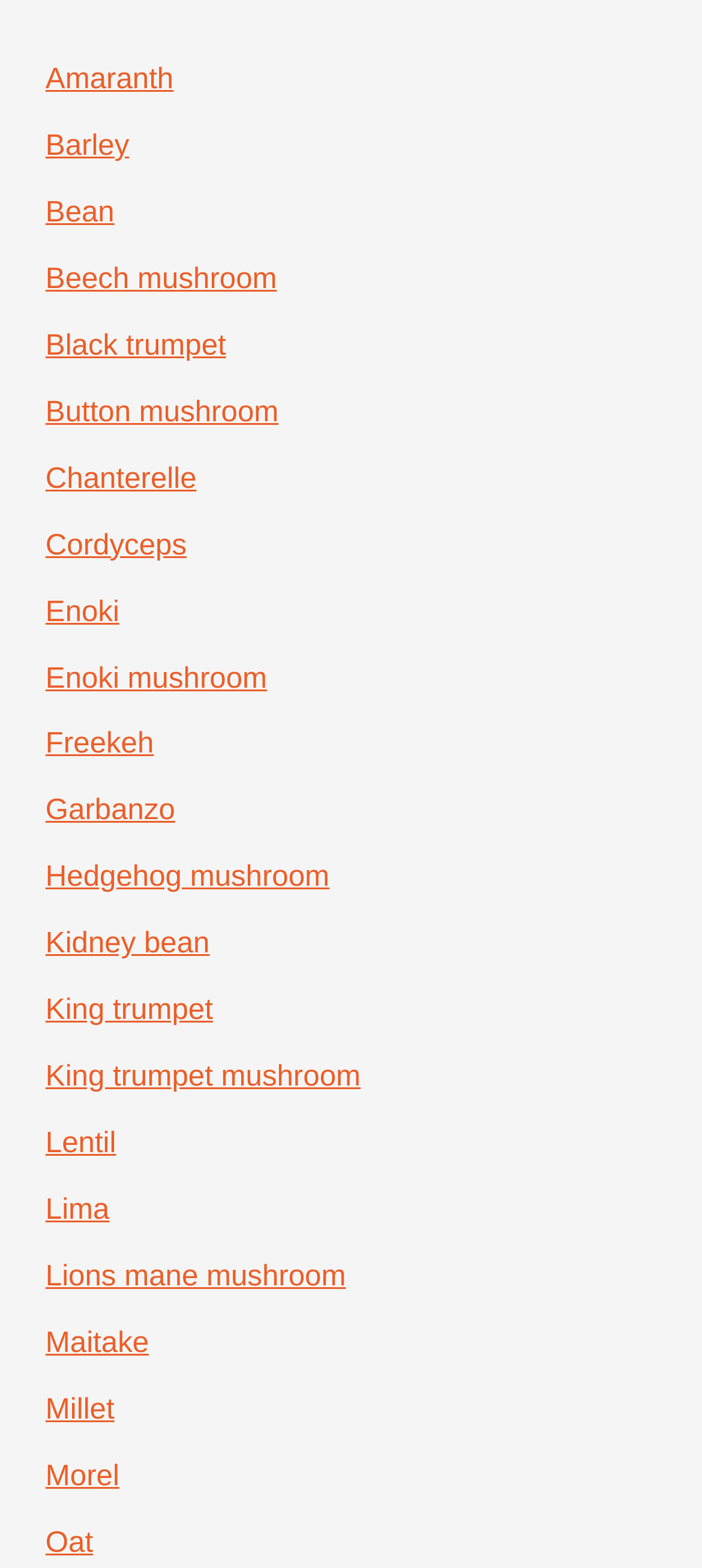Based on the element description King trumpet, identify the bounding box of the UI element in the given webpage screenshot. The coordinates should be in the format (top-left x, top-left y, bottom-right x, bottom-right y) and must be between 0 and 1.

[0.065, 0.634, 0.303, 0.655]